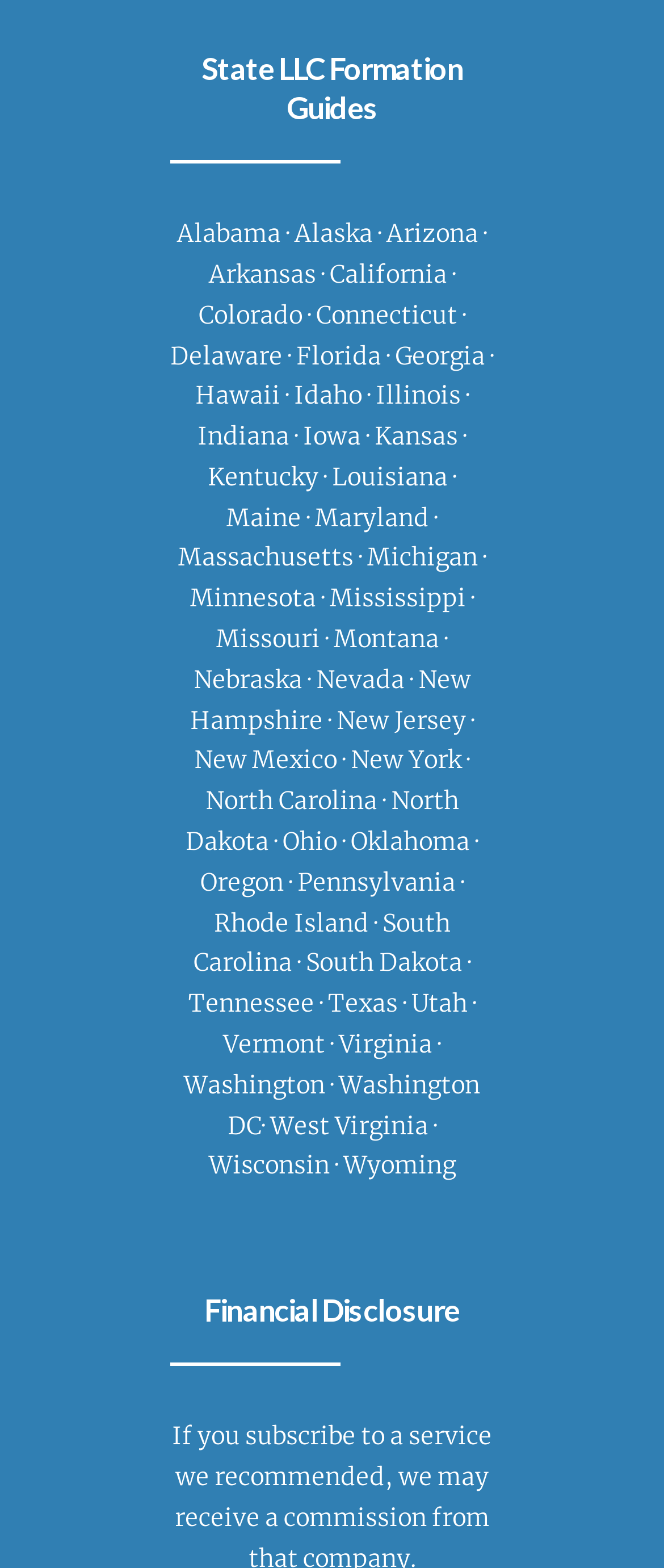Could you determine the bounding box coordinates of the clickable element to complete the instruction: "Learn about Financial Disclosure"? Provide the coordinates as four float numbers between 0 and 1, i.e., [left, top, right, bottom].

[0.256, 0.82, 0.744, 0.861]